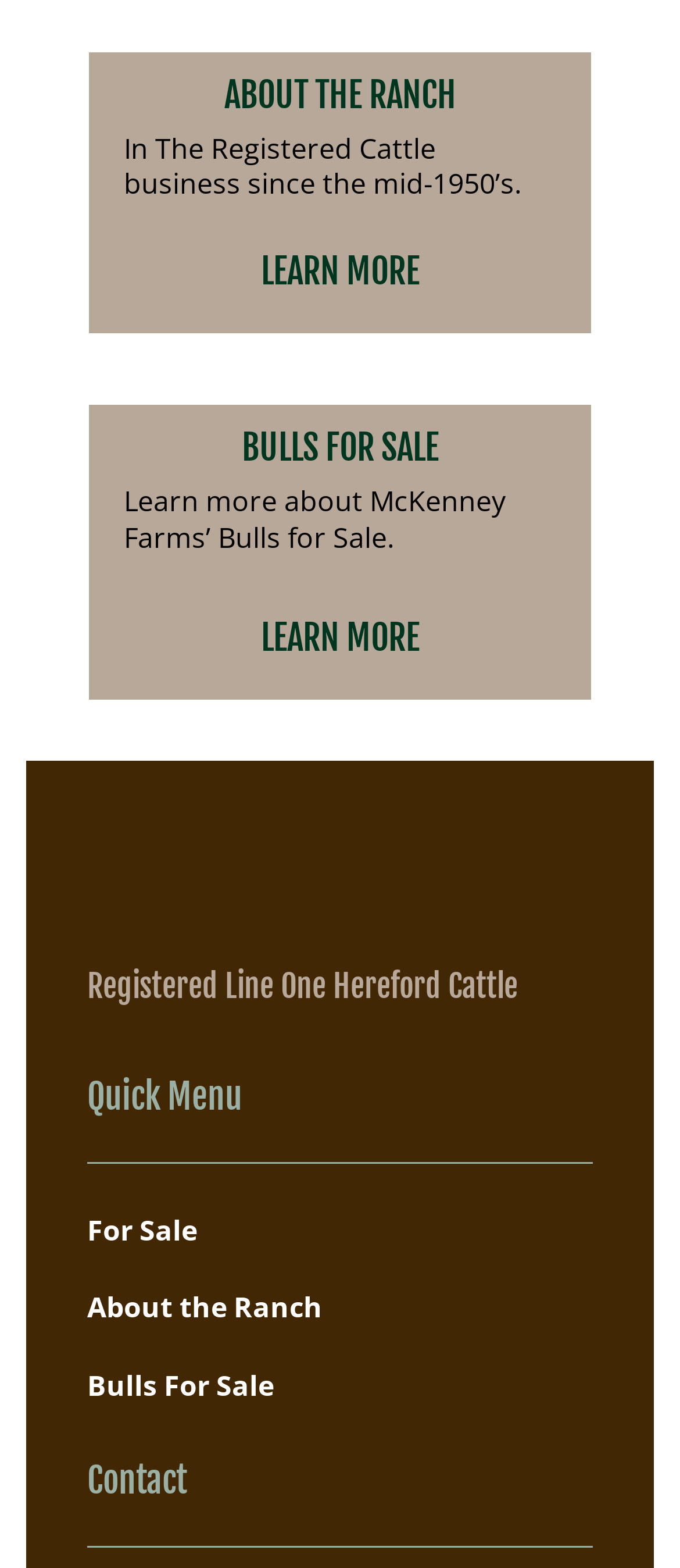Given the element description LEARN MORE, specify the bounding box coordinates of the corresponding UI element in the format (top-left x, top-left y, bottom-right x, bottom-right y). All values must be between 0 and 1.

[0.383, 0.392, 0.617, 0.42]